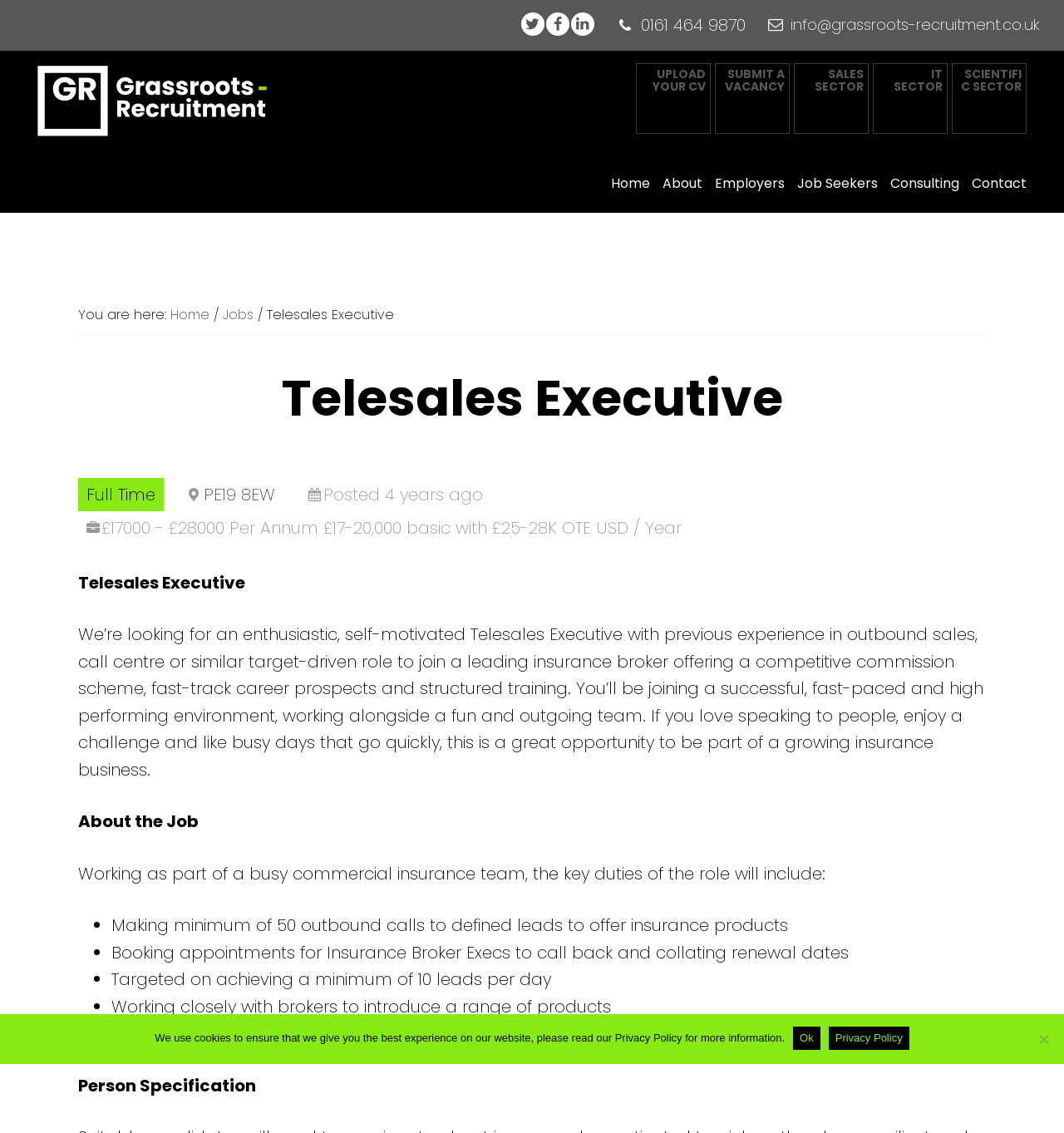Can you find the bounding box coordinates for the element that needs to be clicked to execute this instruction: "Click the Home link"? The coordinates should be given as four float numbers between 0 and 1, i.e., [left, top, right, bottom].

[0.562, 0.147, 0.611, 0.177]